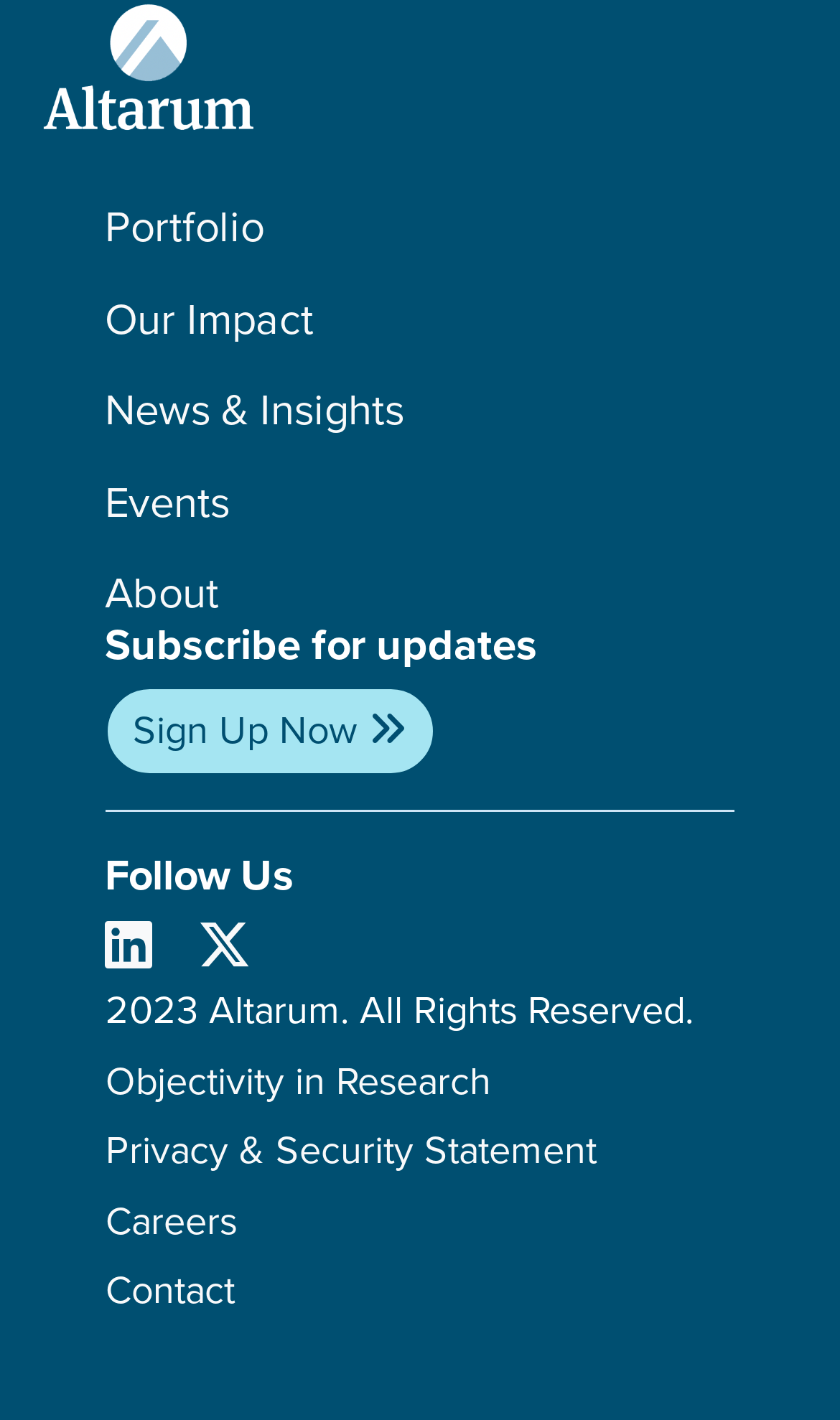What is the year of copyright mentioned at the bottom of the webpage?
Answer the question with a single word or phrase, referring to the image.

2023